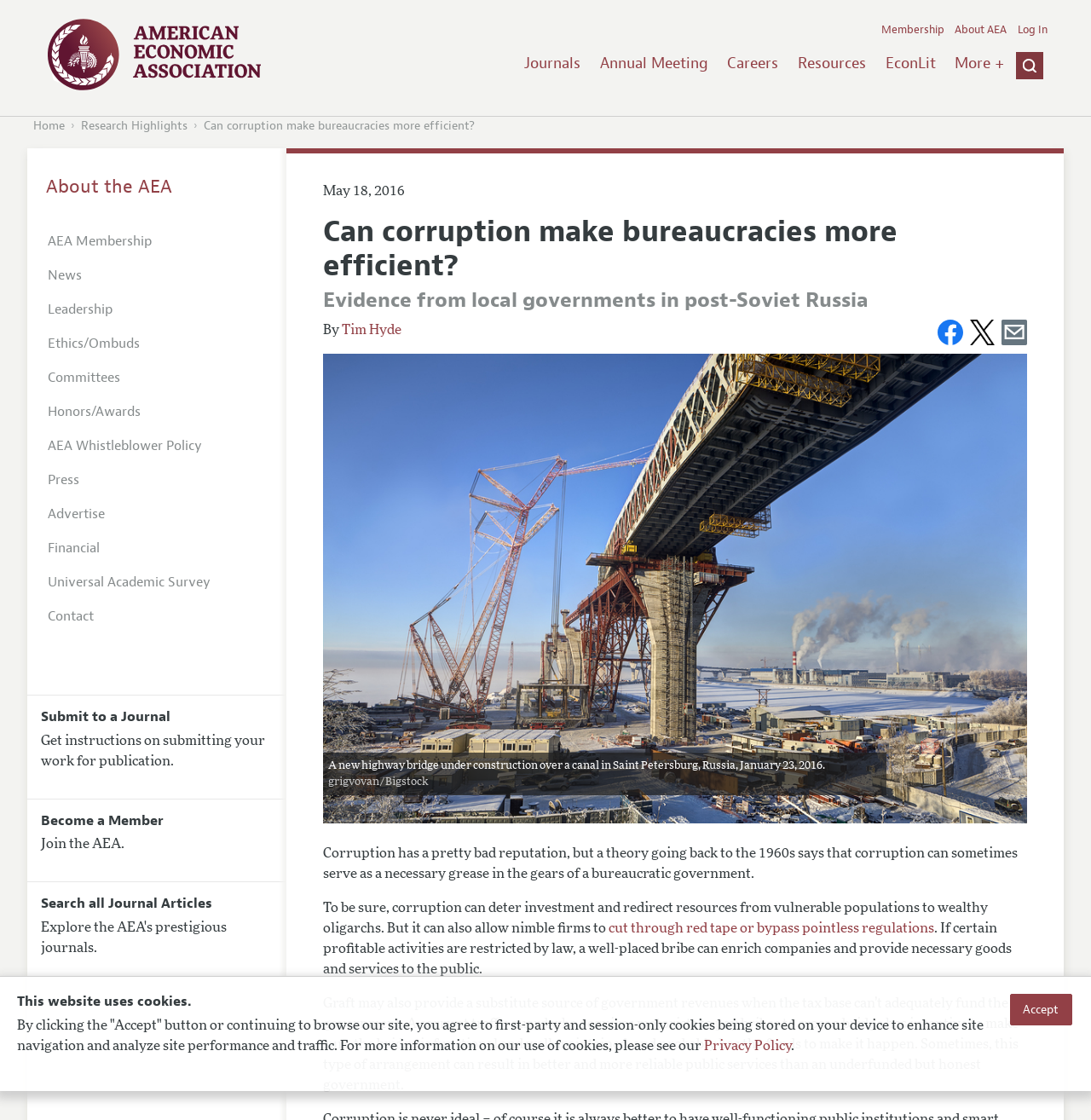Find the UI element described as: "http://dx.doi.org/10.1136/jnnp.56.3.257" and predict its bounding box coordinates. Ensure the coordinates are four float numbers between 0 and 1, [left, top, right, bottom].

None